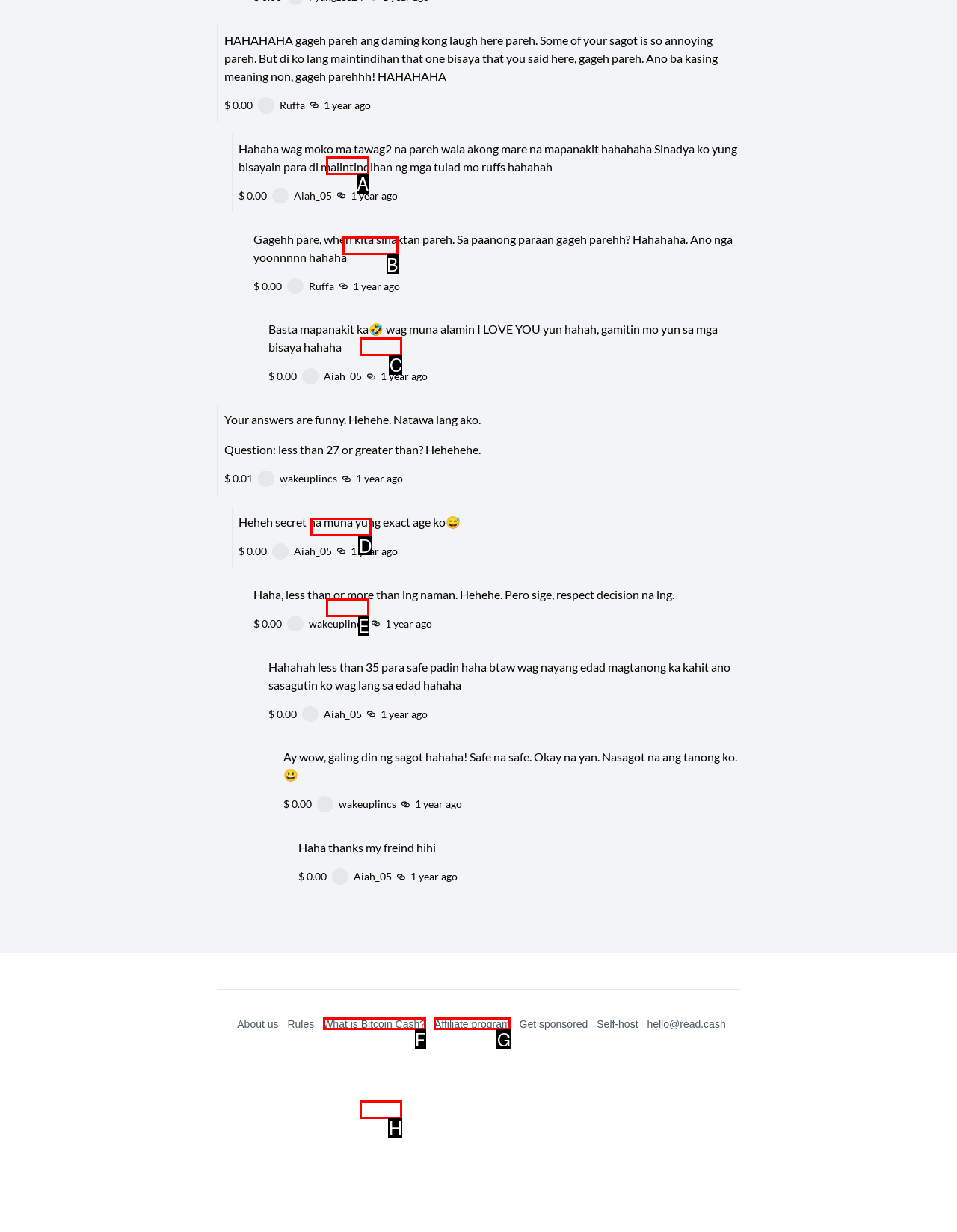Identify which option matches the following description: What is Bitcoin Cash?
Answer by giving the letter of the correct option directly.

F